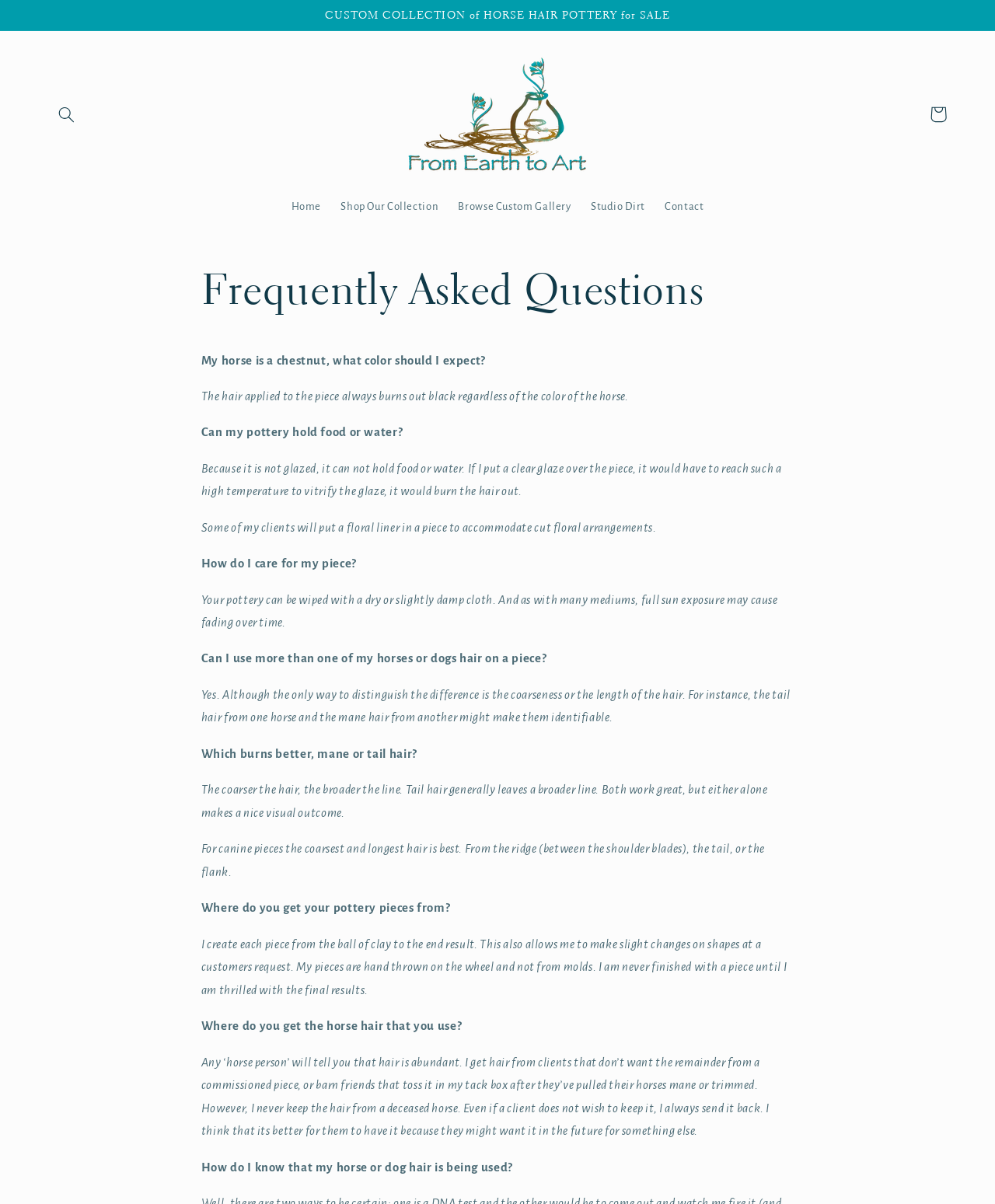Based on the description "Studio Dirt", find the bounding box of the specified UI element.

[0.584, 0.158, 0.658, 0.186]